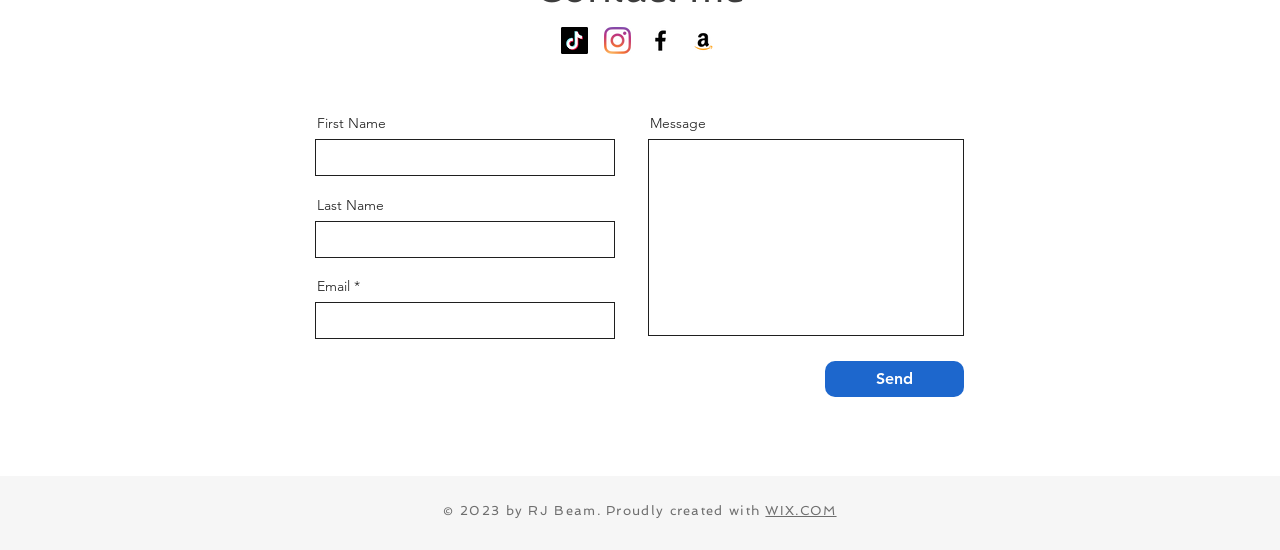Kindly determine the bounding box coordinates of the area that needs to be clicked to fulfill this instruction: "Click the Send button".

[0.645, 0.657, 0.753, 0.723]